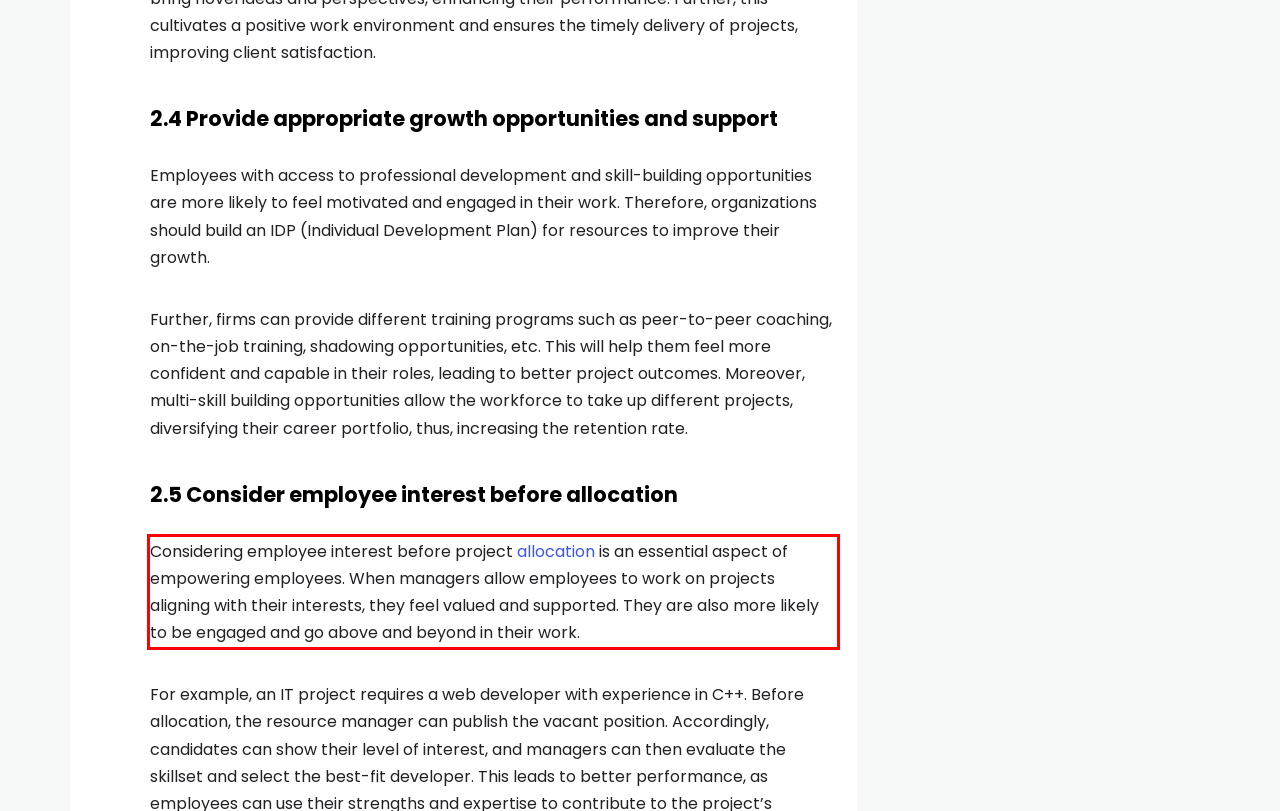Please perform OCR on the text within the red rectangle in the webpage screenshot and return the text content.

Considering employee interest before project allocation is an essential aspect of empowering employees. When managers allow employees to work on projects aligning with their interests, they feel valued and supported. They are also more likely to be engaged and go above and beyond in their work.